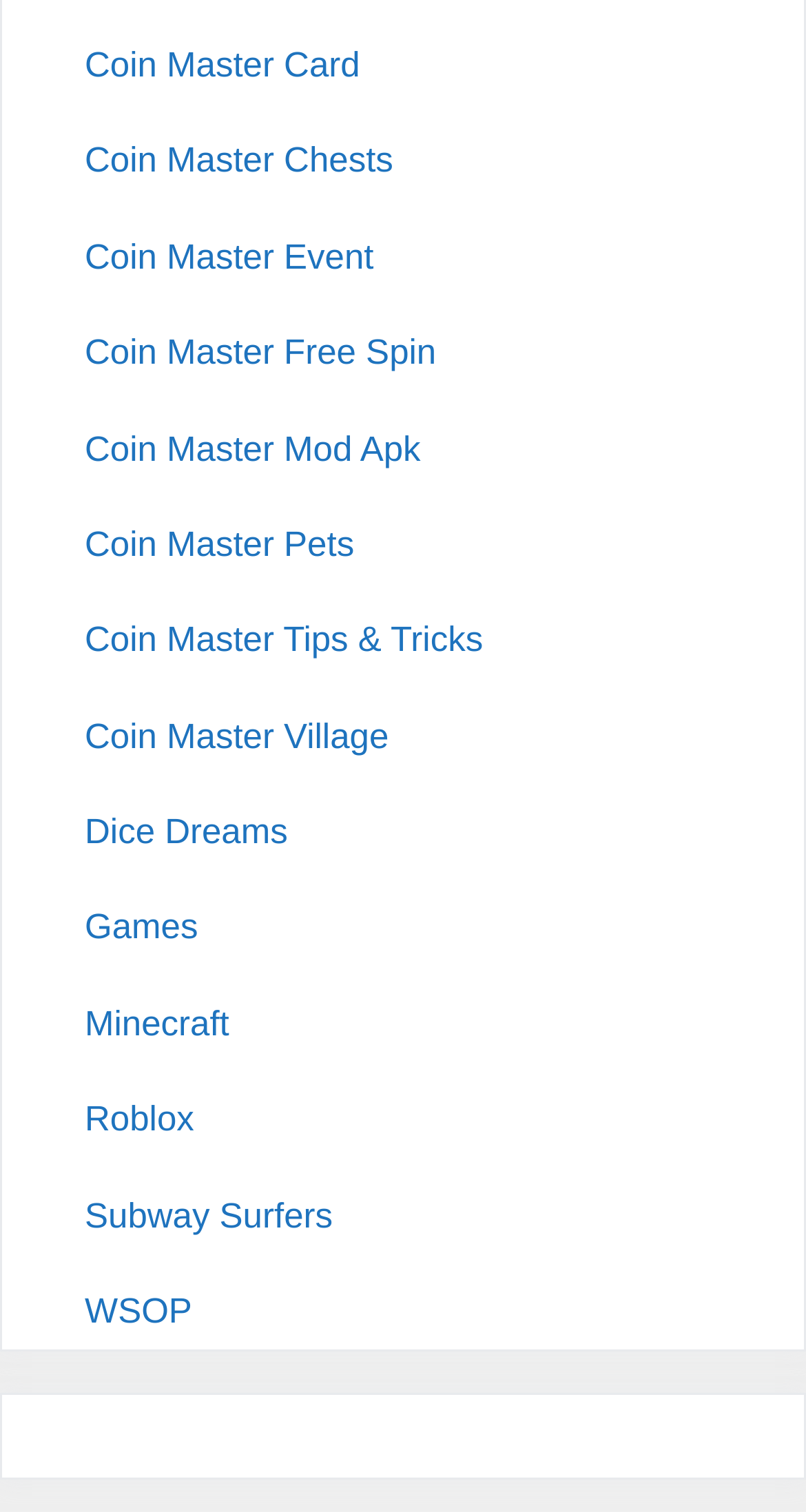Indicate the bounding box coordinates of the element that needs to be clicked to satisfy the following instruction: "Click on Coin Master Card". The coordinates should be four float numbers between 0 and 1, i.e., [left, top, right, bottom].

[0.105, 0.03, 0.447, 0.056]